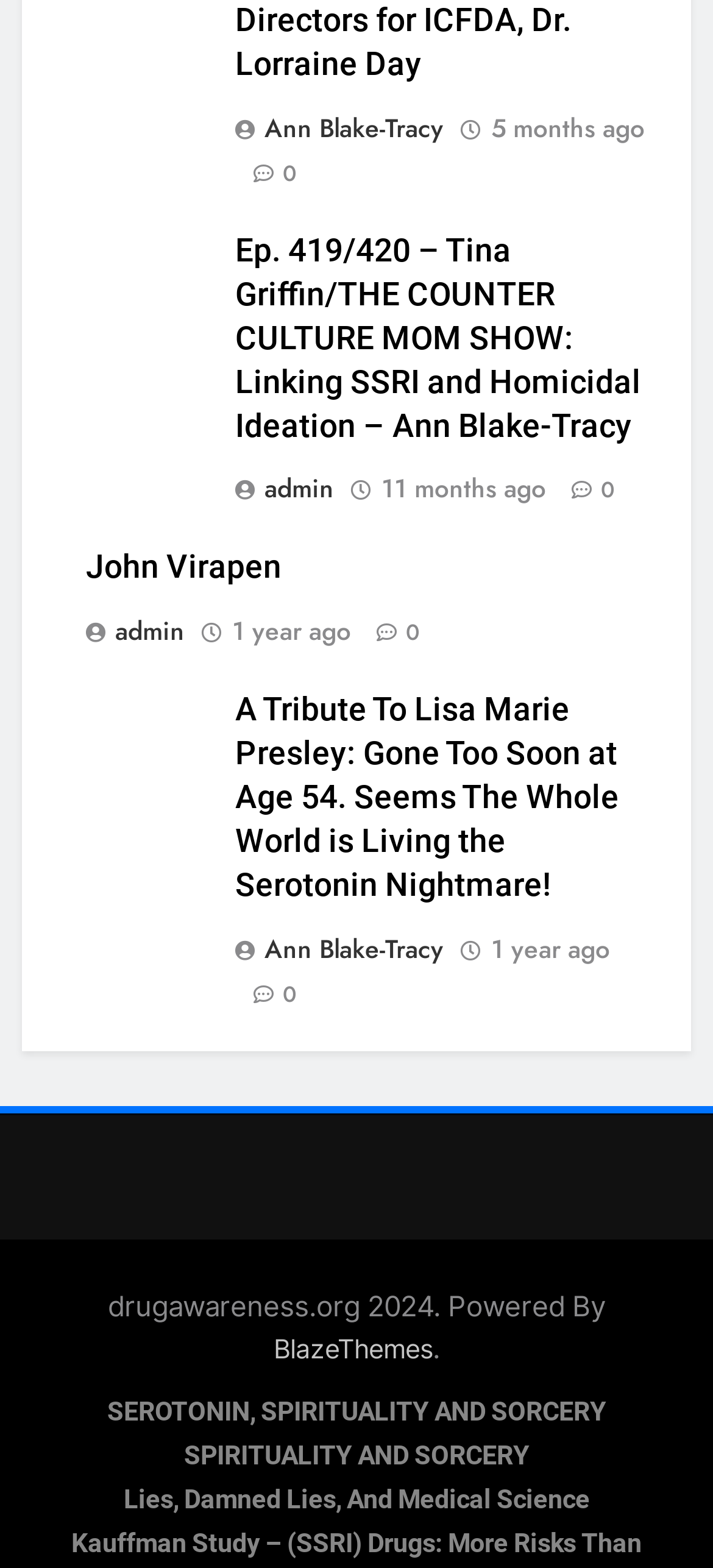Please provide the bounding box coordinates for the element that needs to be clicked to perform the instruction: "Go to the SEROTONIN, SPIRITUALITY AND SORCERY page". The coordinates must consist of four float numbers between 0 and 1, formatted as [left, top, right, bottom].

[0.15, 0.89, 0.85, 0.91]